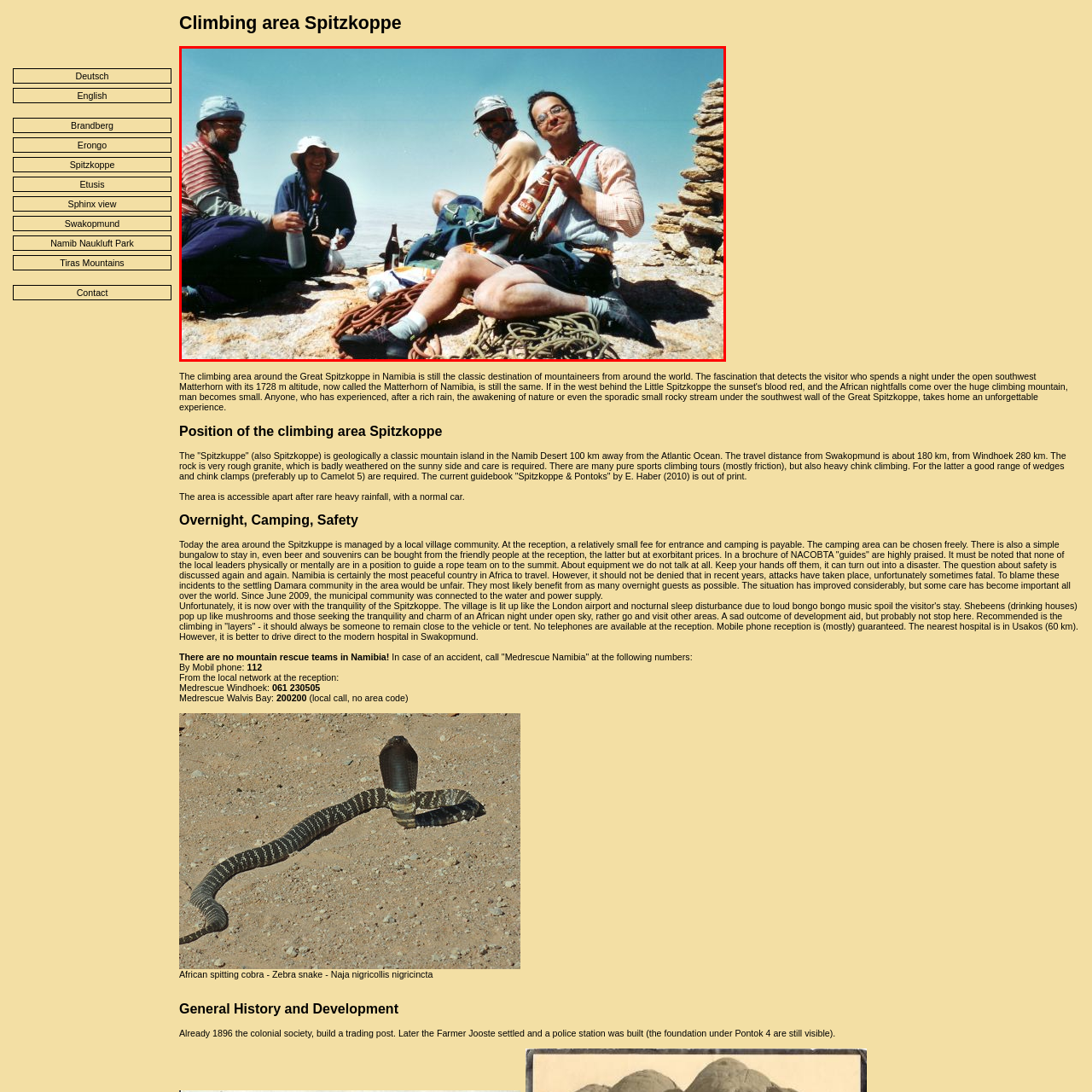Generate a detailed caption for the image contained in the red outlined area.

The image captures a moment at the summit of Spitzkoppe in Namibia, showcasing a group of four climbers enjoying a well-deserved break after their ascent. They sit atop a rocky outcrop, surrounded by the breathtaking landscape typical of this iconic mountain. The climbers are dressed in casual outdoor gear, with two men wearing sun hats and the woman in the foreground sporting a wide-brimmed hat for sun protection. 

One climber holds onto a bottle, while another grins and poses with a snack, exuding a sense of camaraderie and elation from their climbing experience. Nearby, lengths of climbing rope are casually draped, indicating their climbing activities. The clear blue sky serves as a stunning backdrop, accentuating the adventurous spirit of the moment, and the rocky formations around them hint at the challenging terrain that characterizes Spitzkoppe, also known for its classic granite climbing routes. This image embodies the joy and achievement that comes with outdoor exploration and climbing adventures in a unique geological setting.